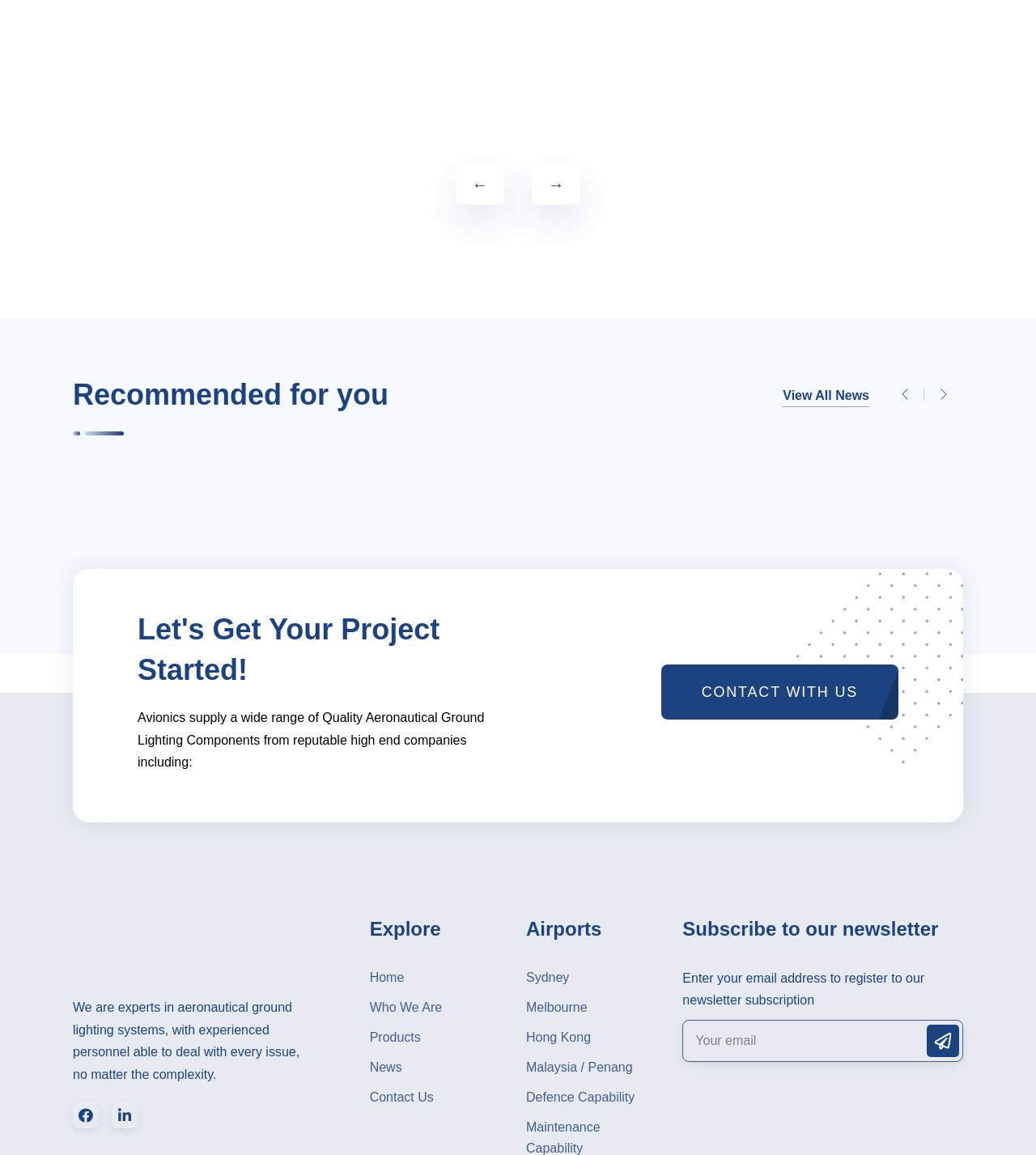Identify the bounding box coordinates of the region that needs to be clicked to carry out this instruction: "View all news". Provide these coordinates as four float numbers ranging from 0 to 1, i.e., [left, top, right, bottom].

[0.756, 0.33, 0.839, 0.353]